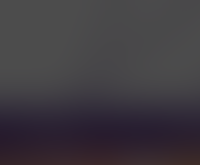Generate a complete and detailed caption for the image.

The image represents a prominent element within the 'Services and Products' section of the Cluster Transport, Mobility, and Logistics website. Specifically, it features the logo or an emblematically significant visual associated with the cluster's mission. This section highlights the collaborative opportunities and innovations in the fields of transport, mobility, and logistics, emphasizing the importance of synergy between economic and scientific communities in the Berlin-Brandenburg region. The logo's presentation suggests a focus on professionalism and commitment to fostering advancements in these sectors, reflecting the high-quality services and products available through the cluster's initiatives.